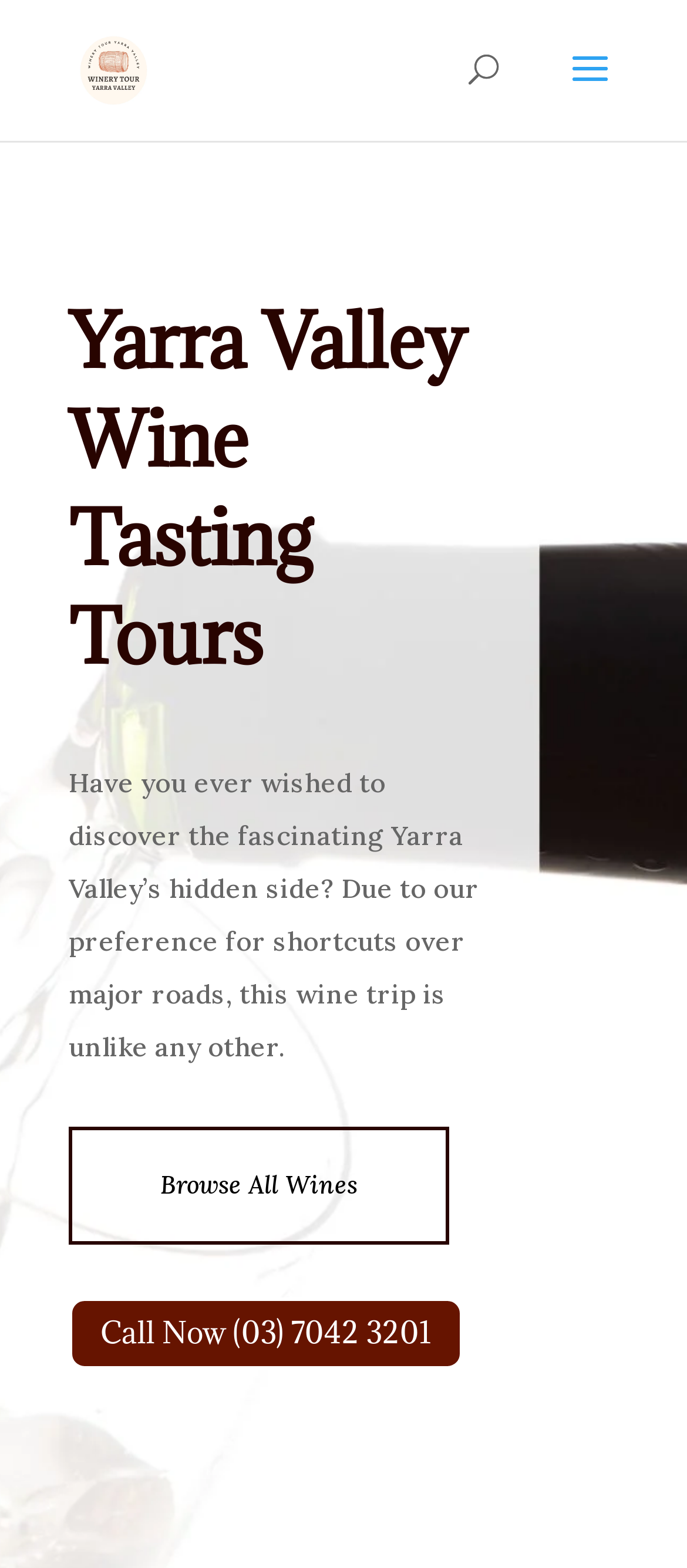Determine the main heading text of the webpage.

Yarra Valley Wine Tasting Tours